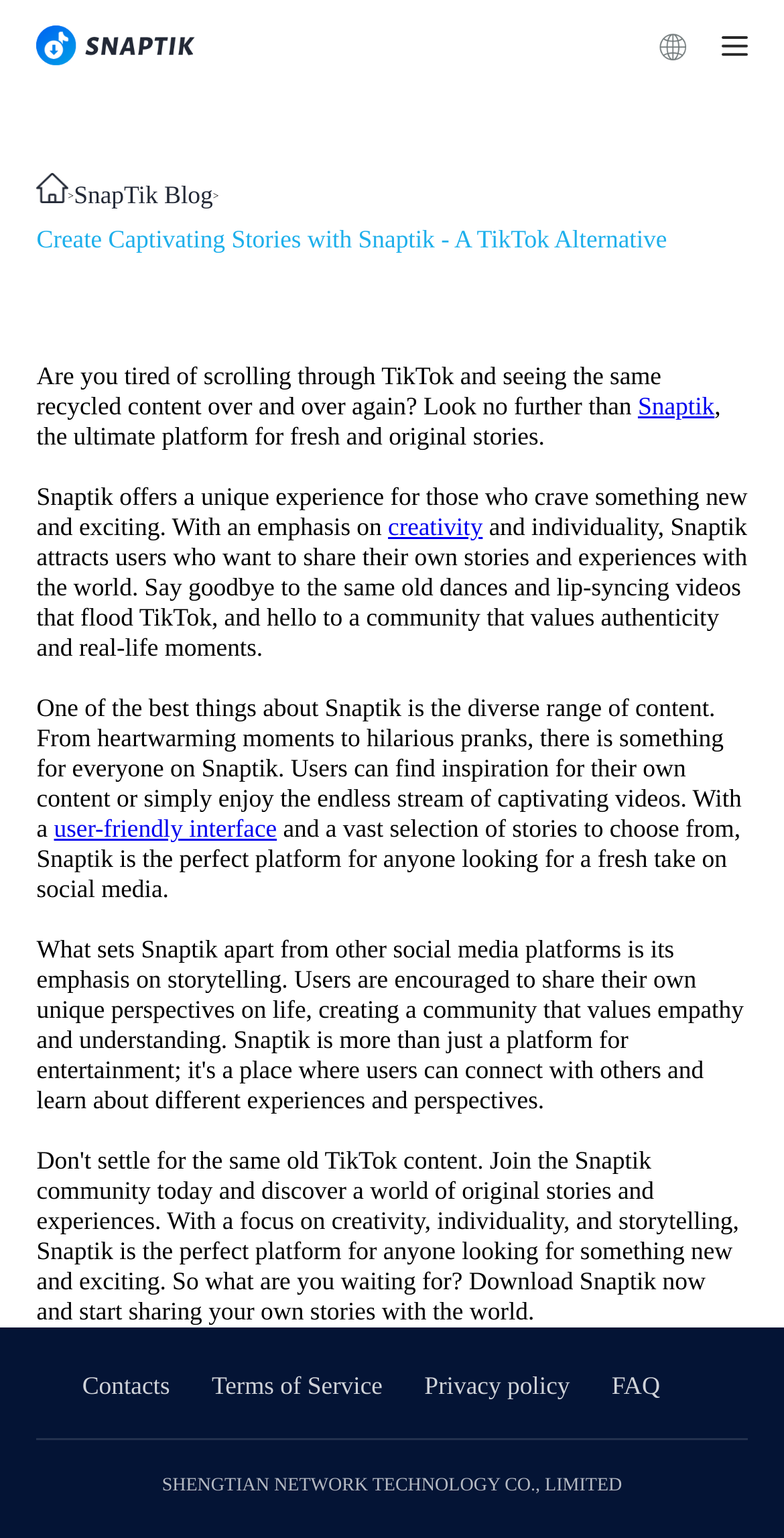What is emphasized on Snaptik?
Based on the image, please offer an in-depth response to the question.

The article states that Snaptik emphasizes creativity and individuality, attracting users who want to share their own stories and experiences with the world. This is mentioned in the paragraph that describes the unique experience offered by Snaptik.